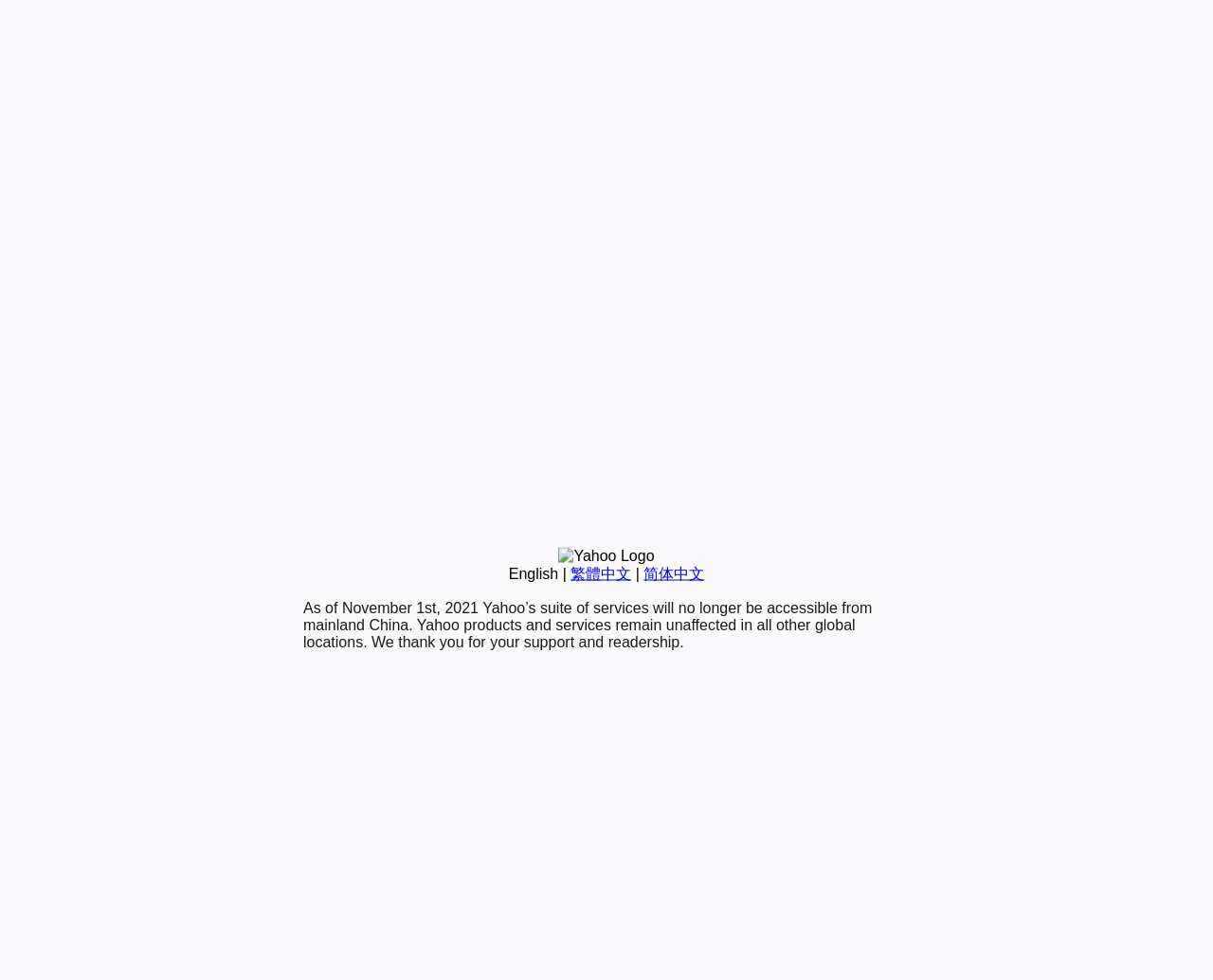Provide the bounding box for the UI element matching this description: "English".

[0.419, 0.577, 0.46, 0.593]